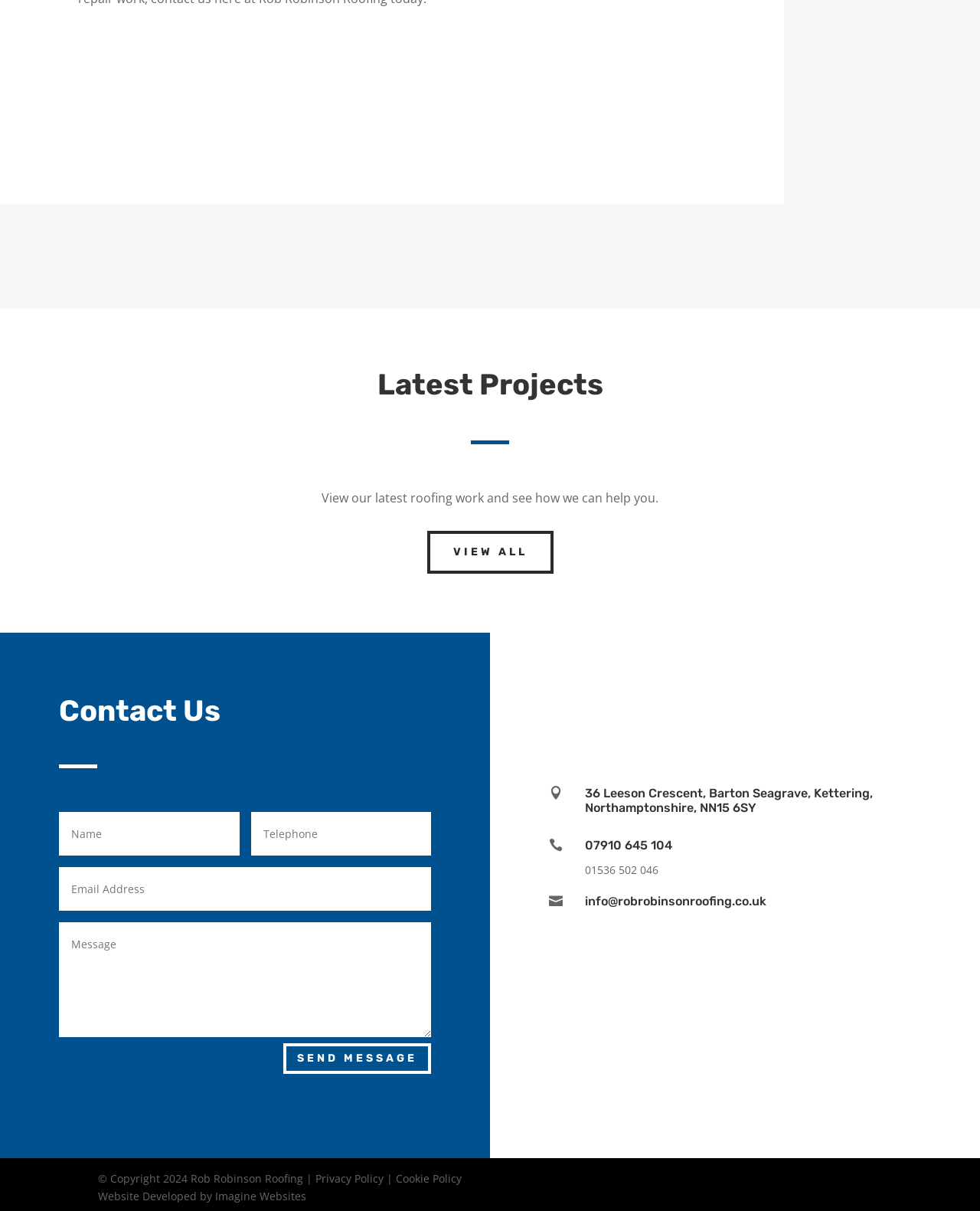Identify the bounding box coordinates for the region to click in order to carry out this instruction: "Learn more about AcuSensor Technology". Provide the coordinates using four float numbers between 0 and 1, formatted as [left, top, right, bottom].

None